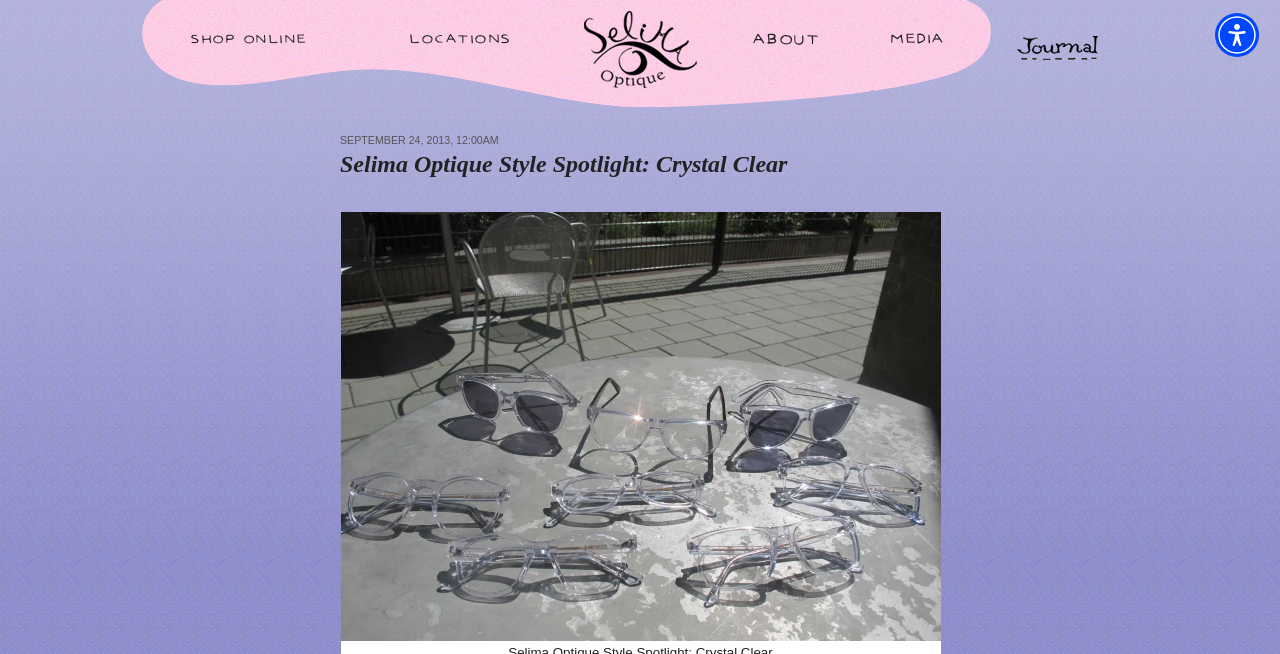Could you identify the text that serves as the heading for this webpage?

S elima Optique Style Spotlight: Crystal Clear